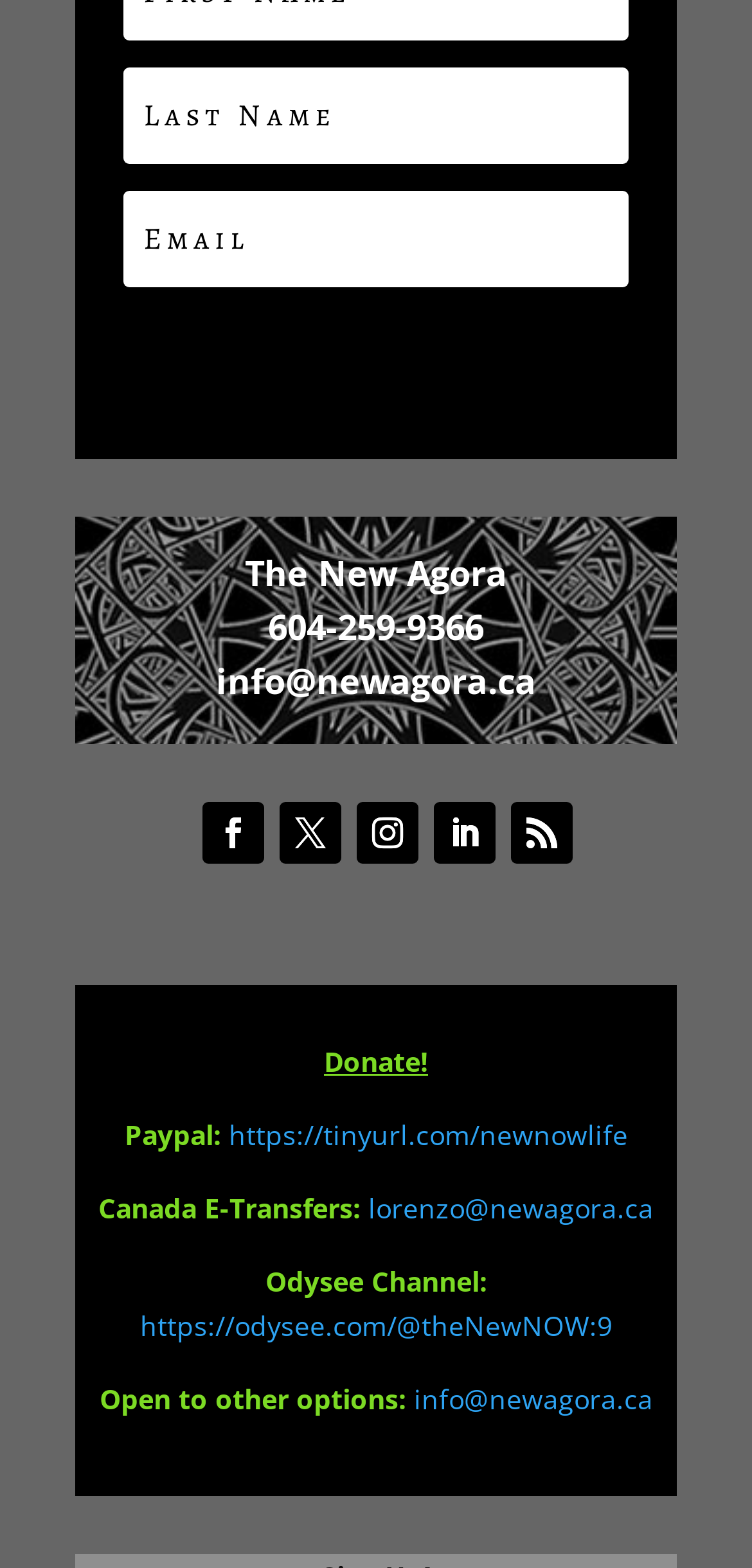Specify the bounding box coordinates of the area that needs to be clicked to achieve the following instruction: "Visit Odysee Channel".

[0.186, 0.834, 0.814, 0.857]